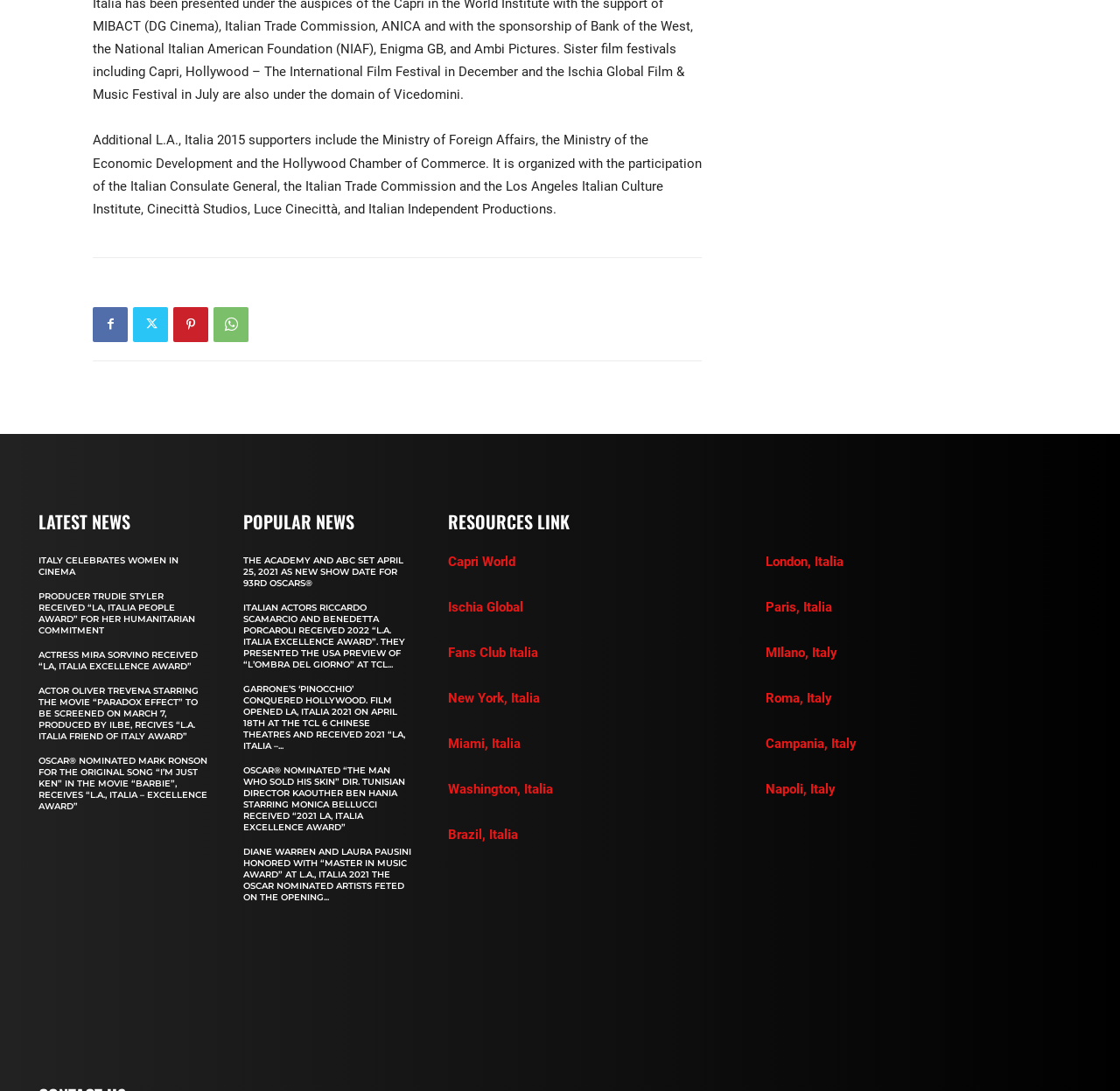Pinpoint the bounding box coordinates of the element to be clicked to execute the instruction: "Click on the 'New York, Italia' link".

[0.4, 0.633, 0.482, 0.647]